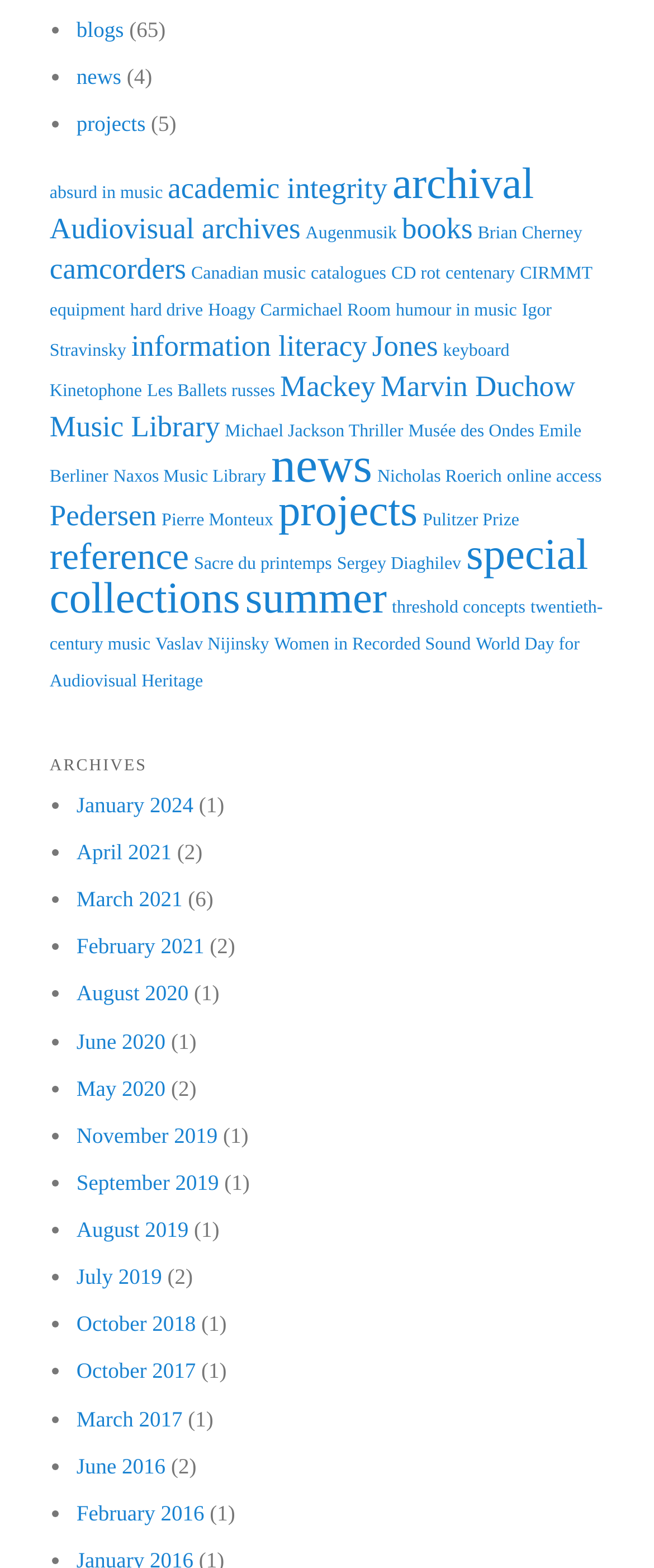Please respond in a single word or phrase: 
What is the earliest month listed in the archives section?

November 2019